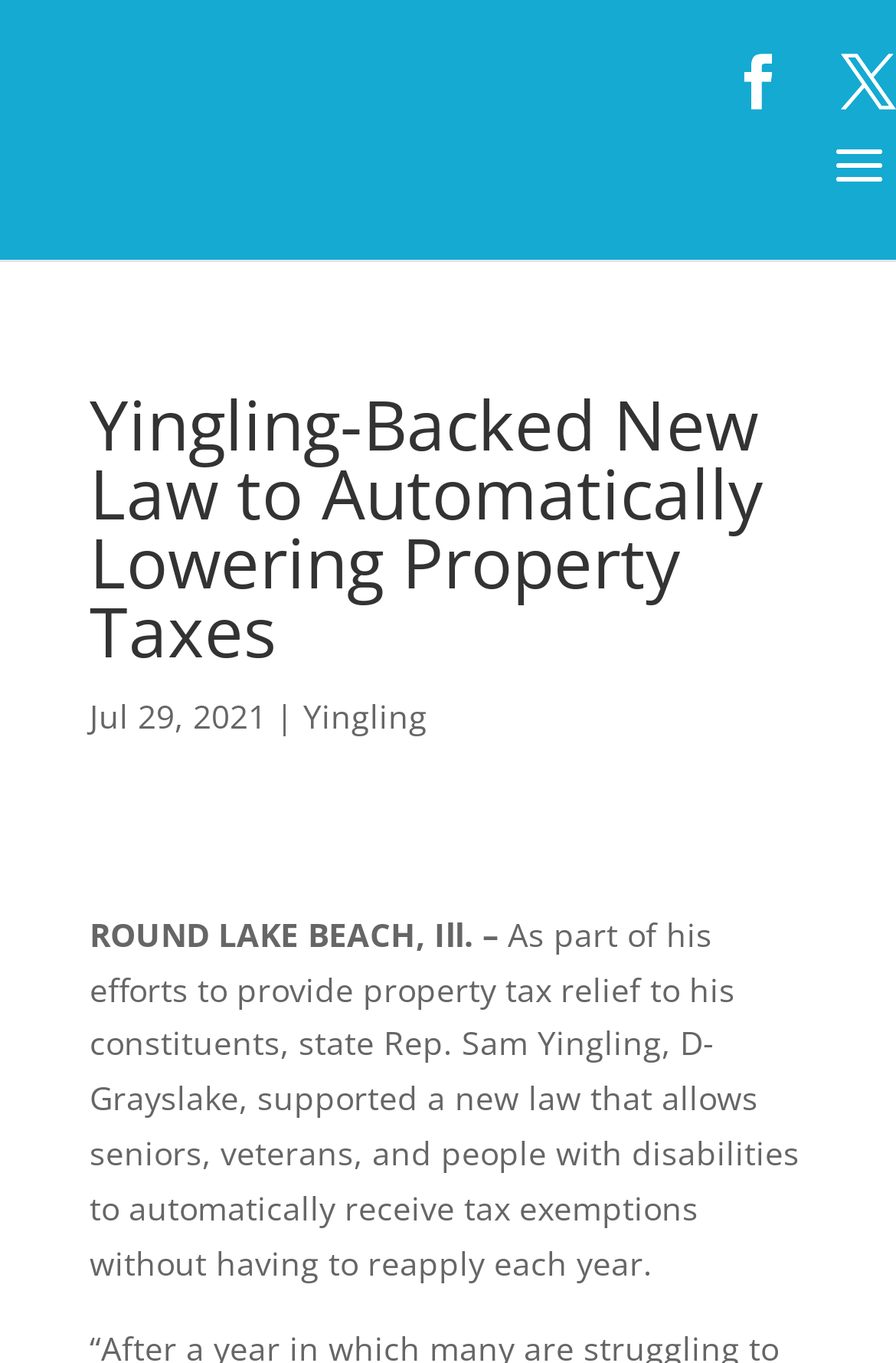What type of people can automatically receive tax exemptions?
Based on the content of the image, thoroughly explain and answer the question.

According to the webpage, the new law allows seniors, veterans, and people with disabilities to automatically receive tax exemptions without having to reapply each year.